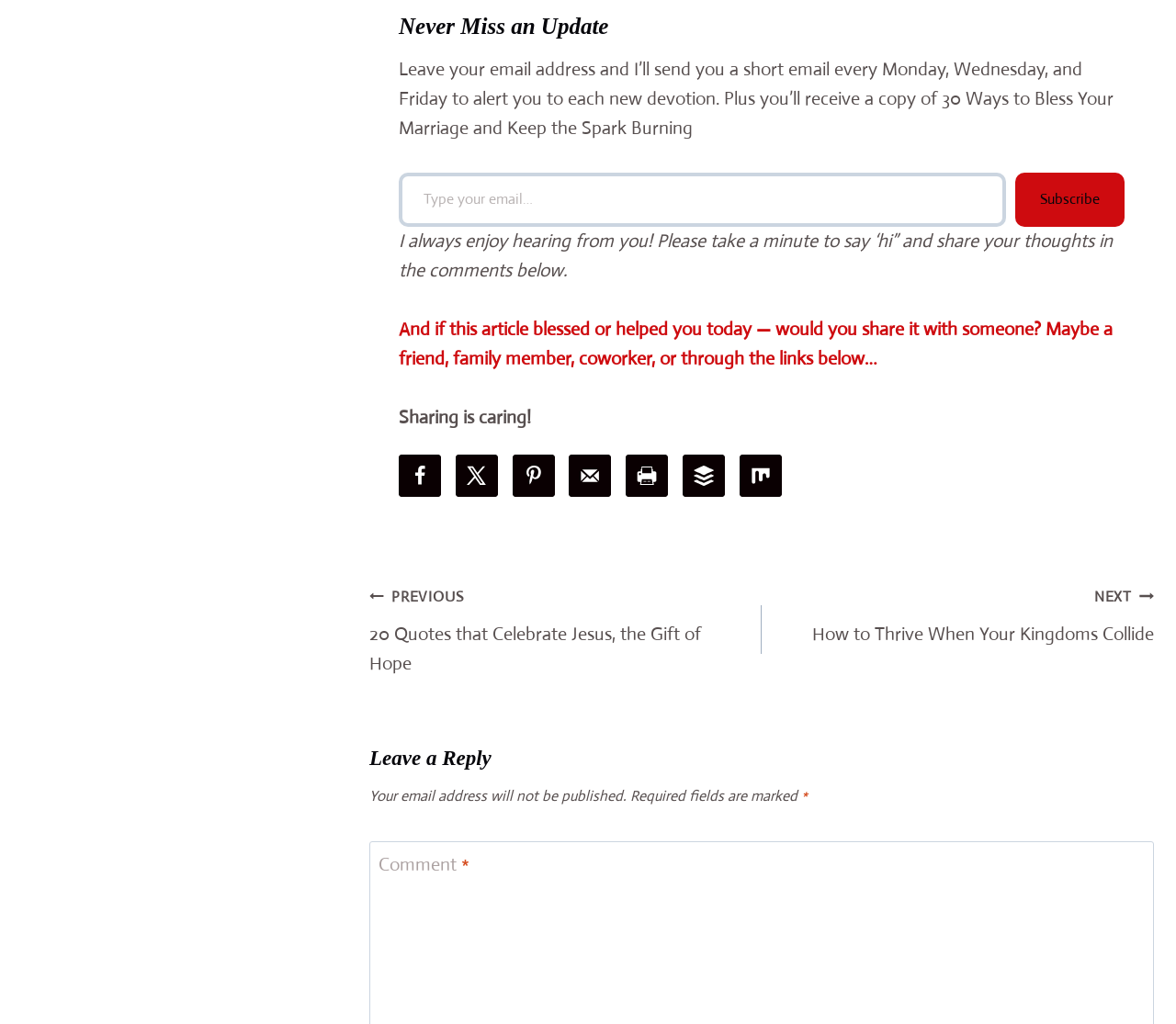Based on the image, provide a detailed response to the question:
What is the purpose of the email subscription?

The purpose of the email subscription is to receive updates and devotionals, as indicated by the text 'Leave your email address and I’ll send you a short email every Monday, Wednesday, and Friday to alert you to each new devotion.'